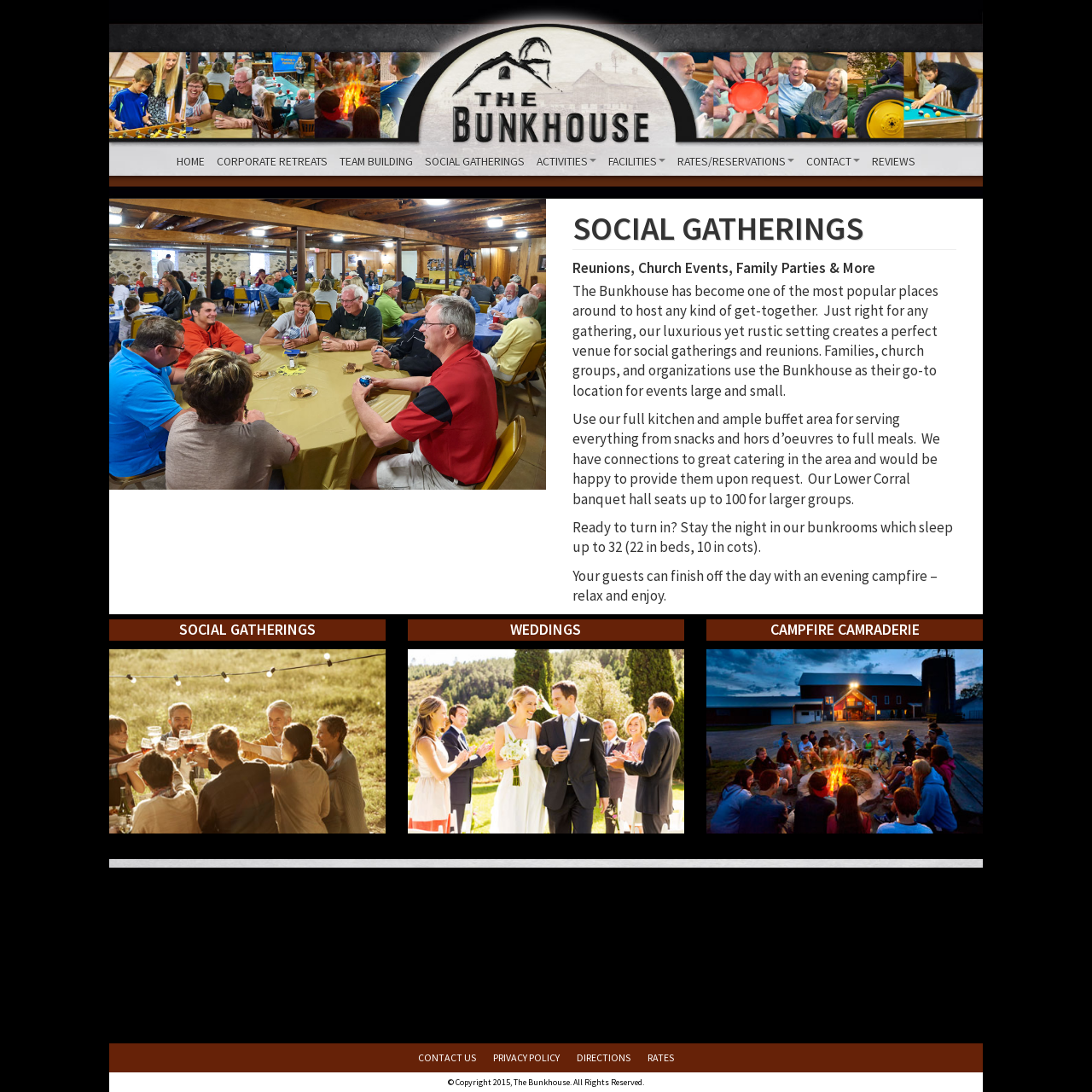Use a single word or phrase to answer the following:
What is the theme of the image on the bottom of the webpage?

Stripes